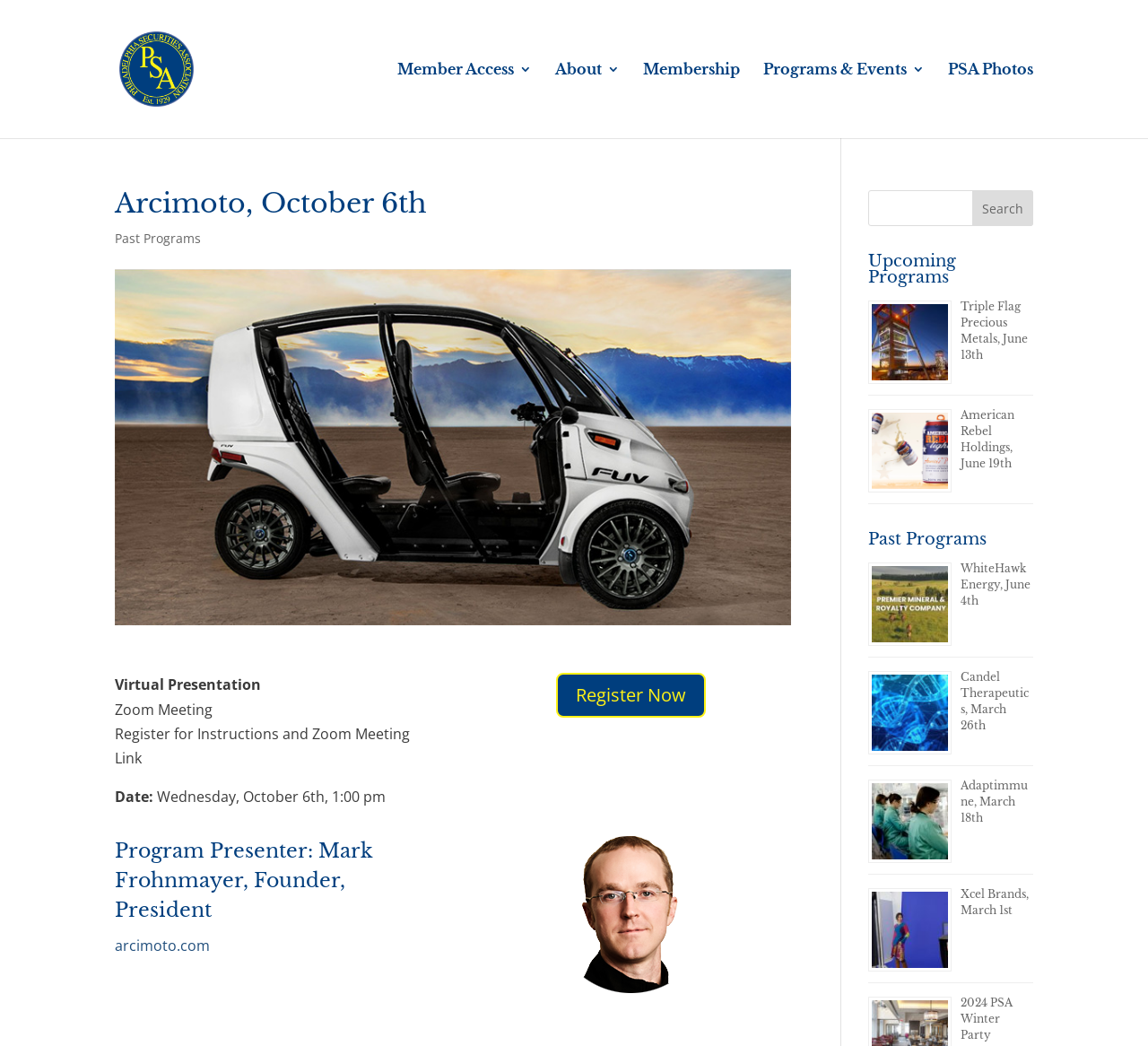Please identify the bounding box coordinates of the element's region that should be clicked to execute the following instruction: "Search for a program". The bounding box coordinates must be four float numbers between 0 and 1, i.e., [left, top, right, bottom].

[0.847, 0.182, 0.9, 0.216]